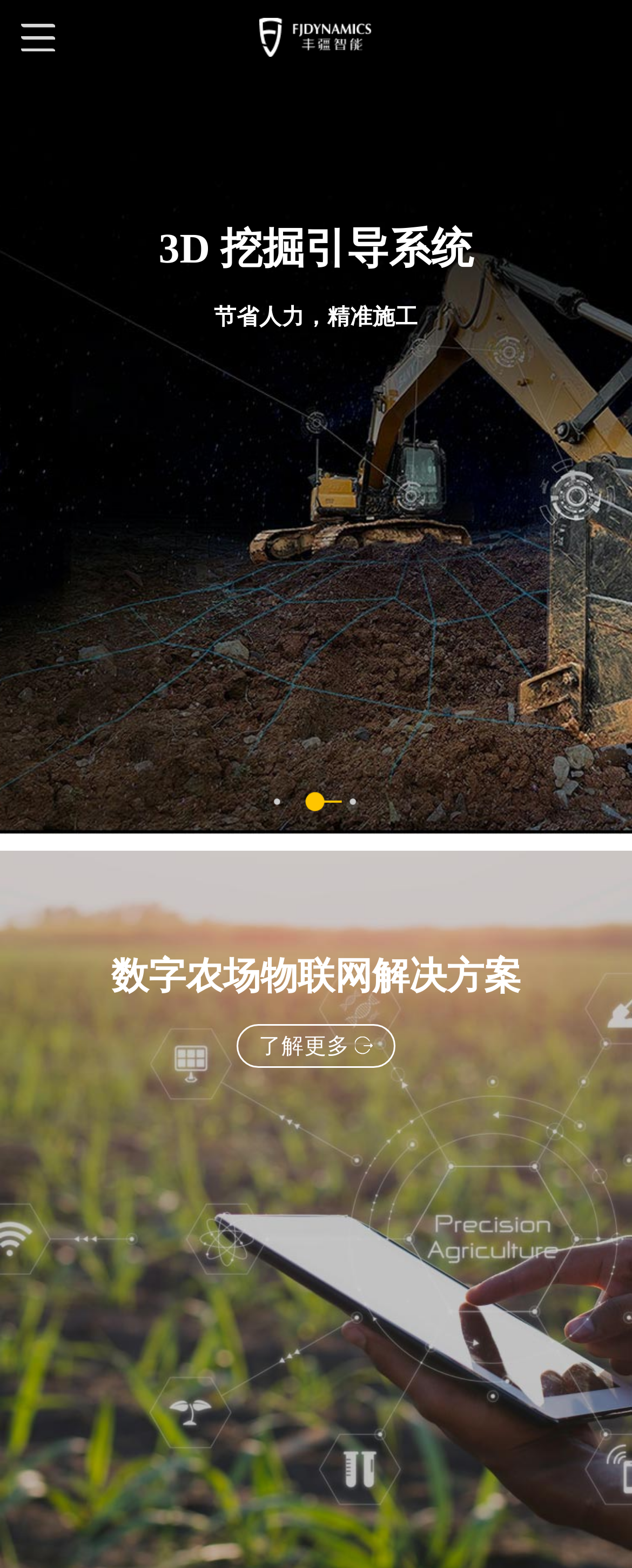What is the purpose of the 3D system?
Look at the screenshot and respond with a single word or phrase.

节省人力，精准施工